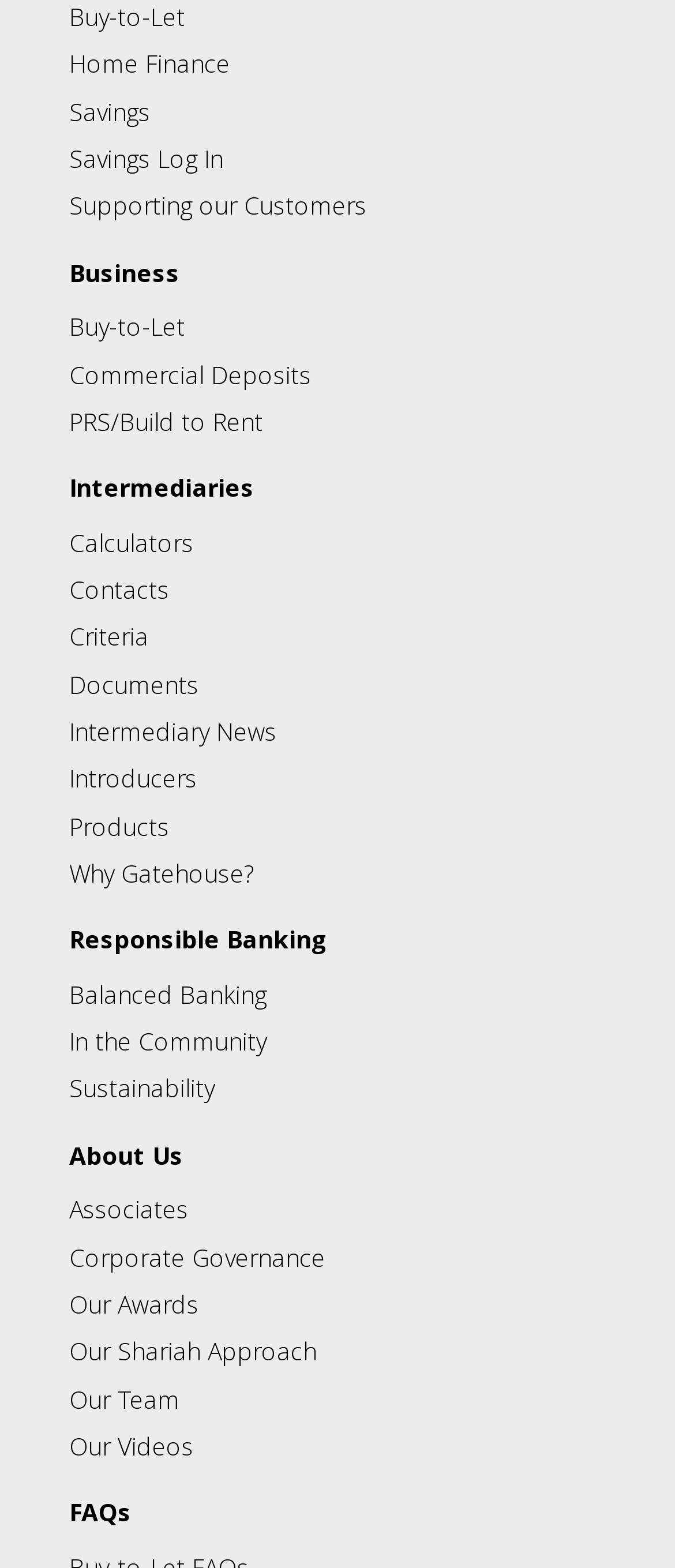What is the first link under the 'About Us' heading?
Refer to the image and provide a one-word or short phrase answer.

Associates